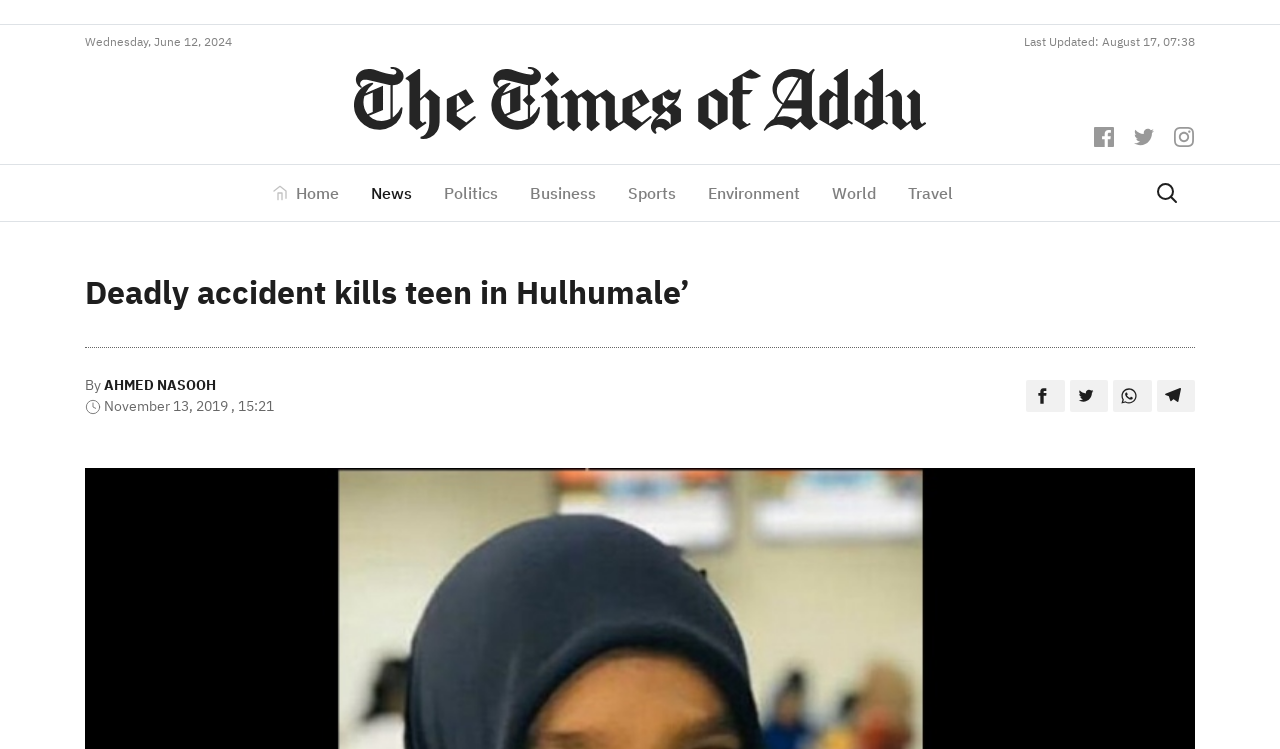Please find and report the bounding box coordinates of the element to click in order to perform the following action: "Visit the Home page". The coordinates should be expressed as four float numbers between 0 and 1, in the format [left, top, right, bottom].

[0.212, 0.231, 0.277, 0.284]